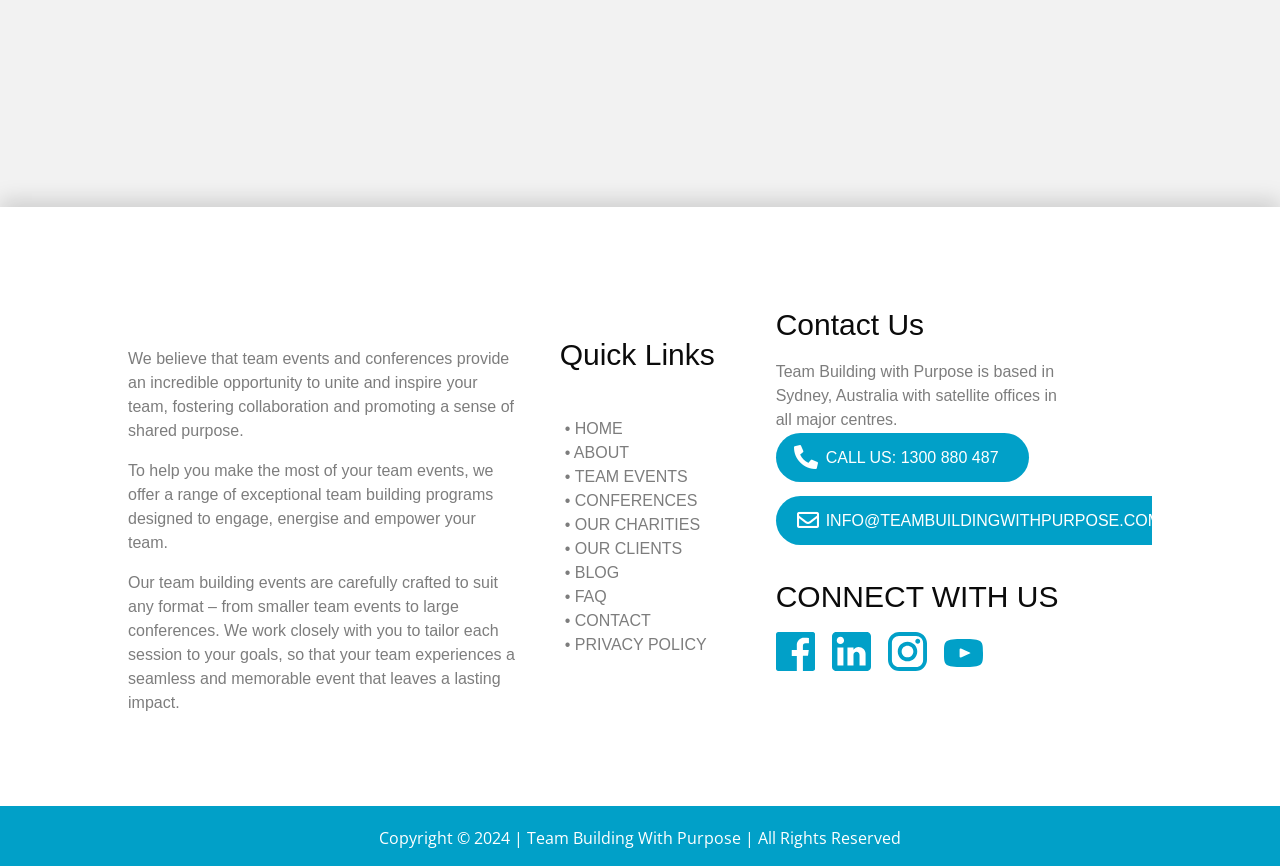How many quick links are listed?
With the help of the image, please provide a detailed response to the question.

I counted the number of links under the 'Quick Links' heading, which are HOME, ABOUT, TEAM EVENTS, CONFERENCES, OUR CHARITIES, OUR CLIENTS, BLOG, FAQ, CONTACT, and PRIVACY POLICY.